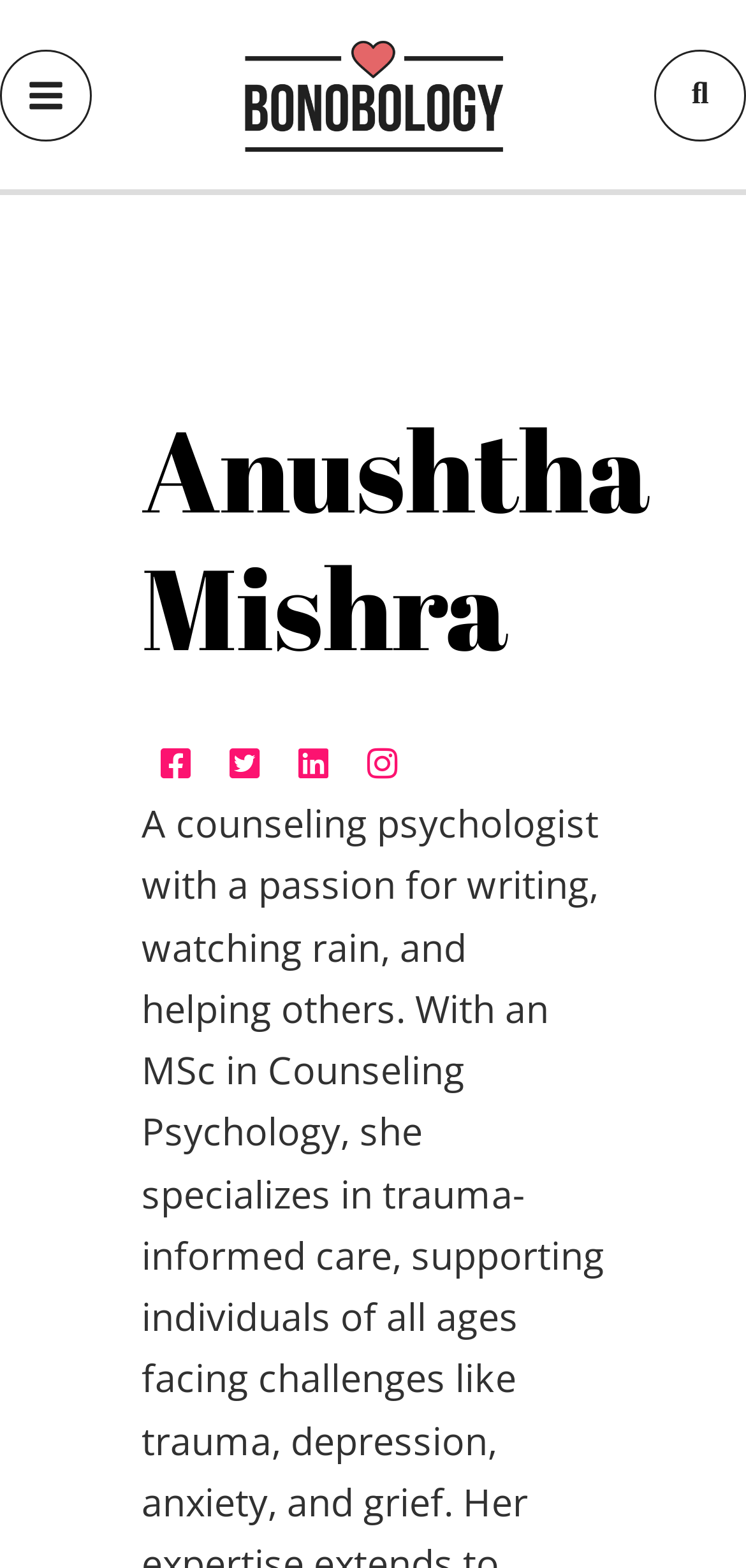Answer the following inquiry with a single word or phrase:
What is the name of the psychotherapist?

Anushtha Mishra